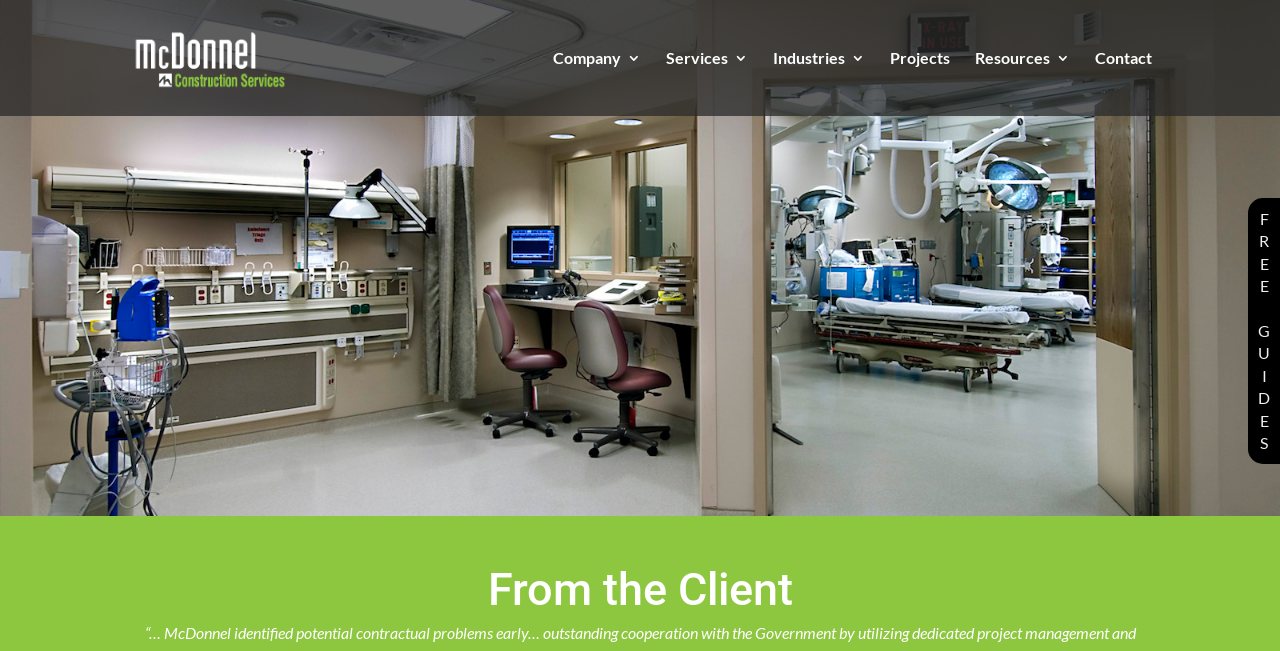What is the company name?
Please give a well-detailed answer to the question.

The company name can be found in the link element with the text 'McDonnel Construction' at the top of the webpage, which is also the same as the root element's text.